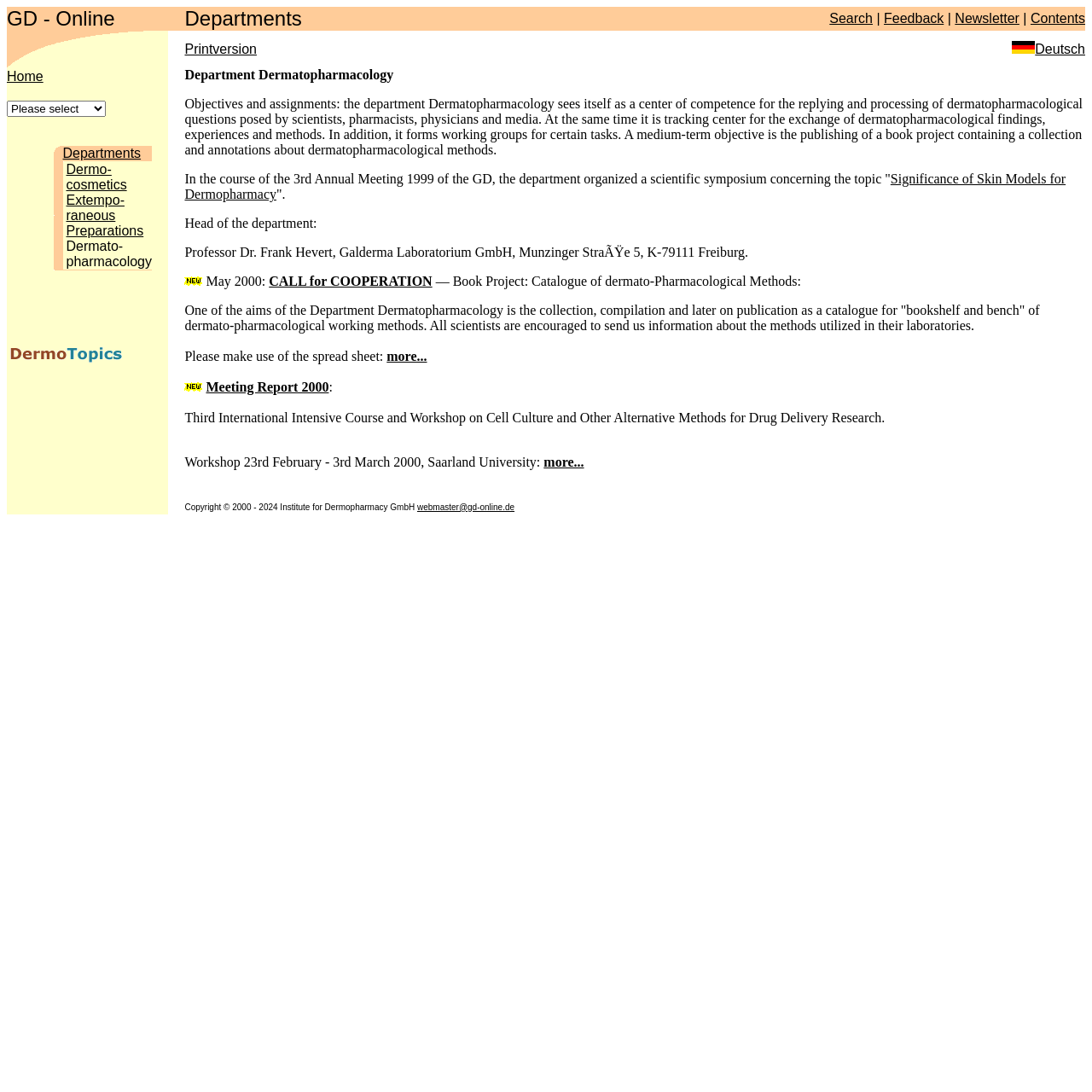Identify the bounding box for the described UI element. Provide the coordinates in (top-left x, top-left y, bottom-right x, bottom-right y) format with values ranging from 0 to 1: more...

[0.498, 0.416, 0.535, 0.43]